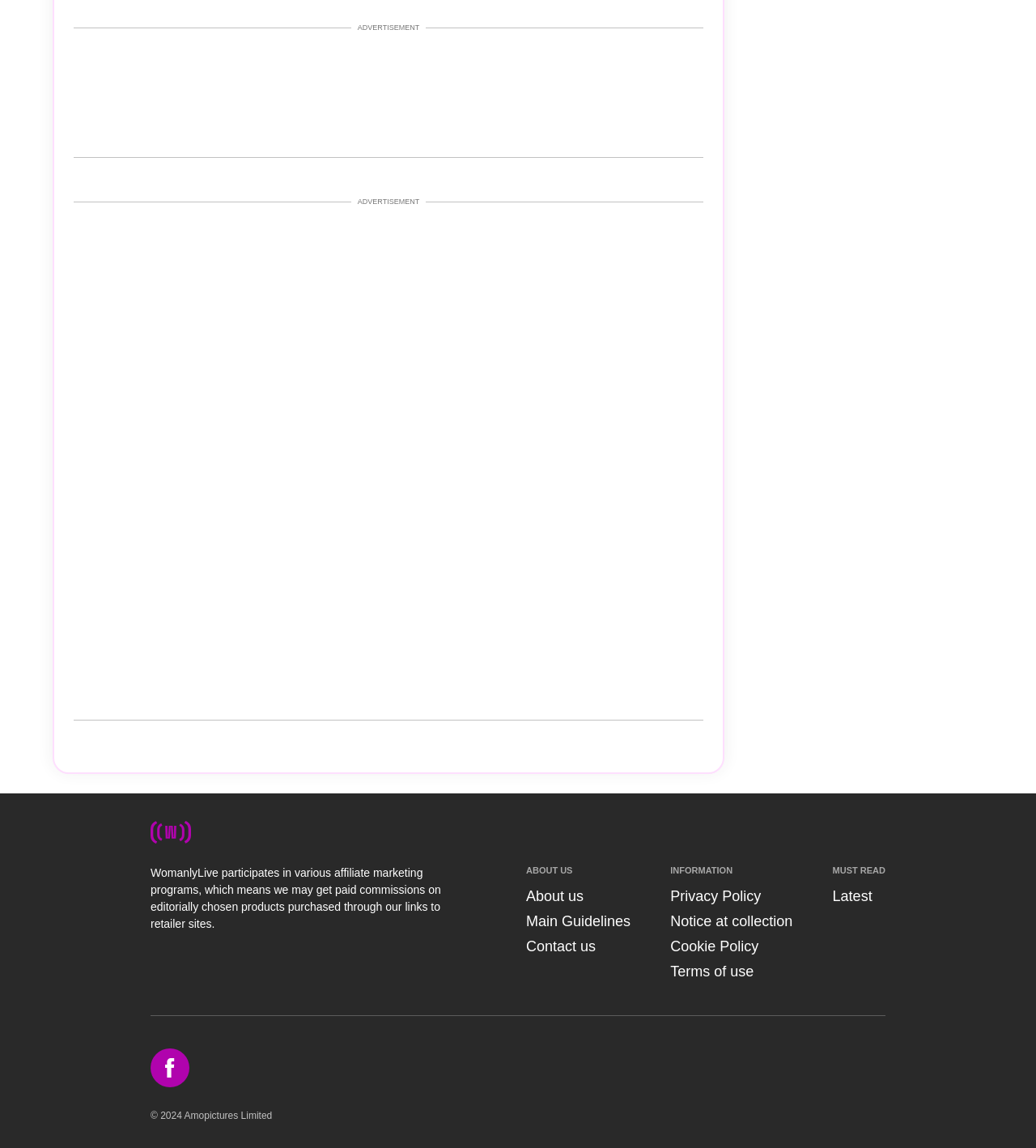Answer the question in one word or a short phrase:
What is the logo of the website?

WomanlyLive